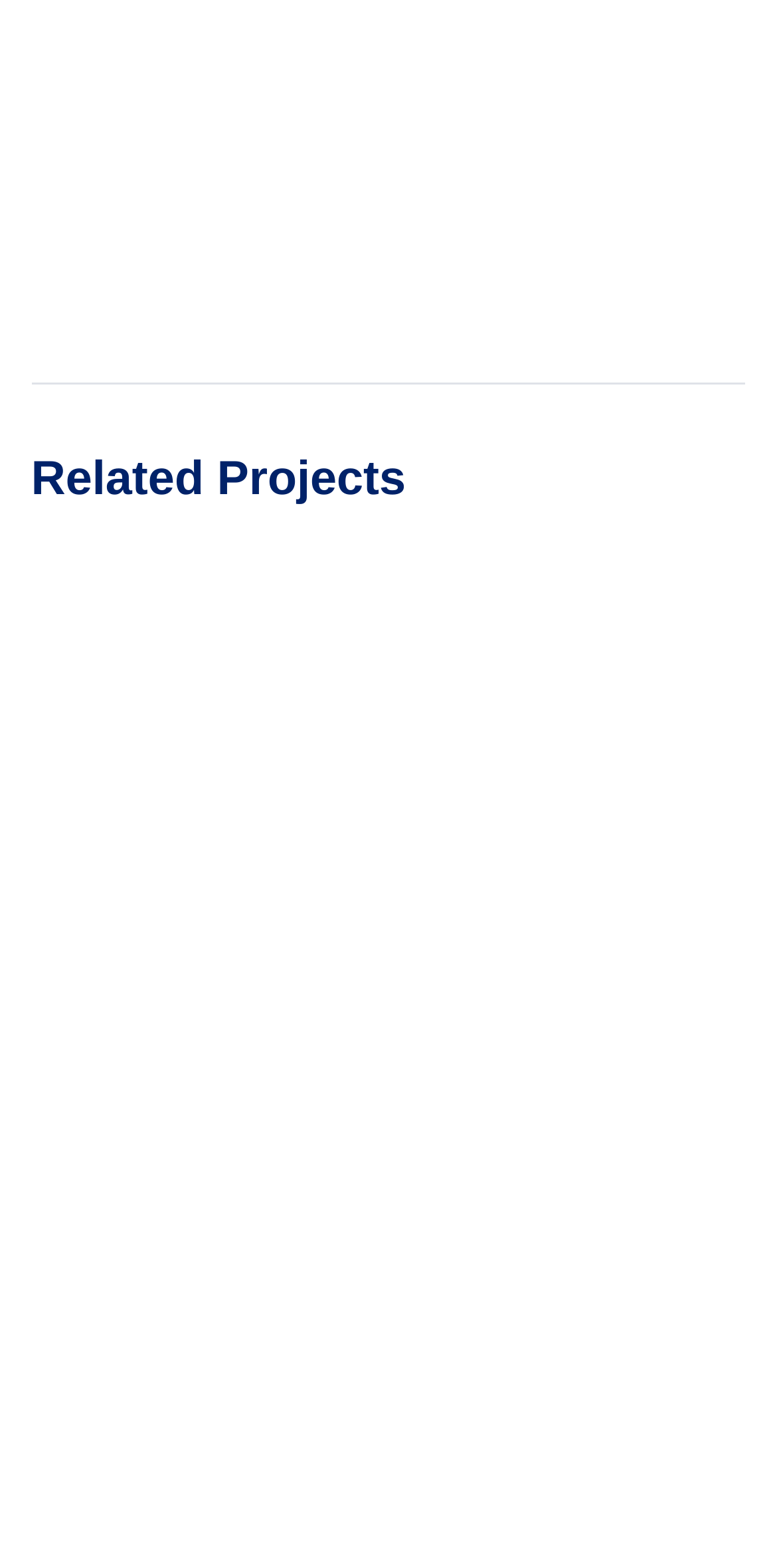What is the name of the person?
Look at the screenshot and provide an in-depth answer.

The name of the person can be found in the heading element at the top of the webpage, which reads 'Dr. Sven Barckhahn'.